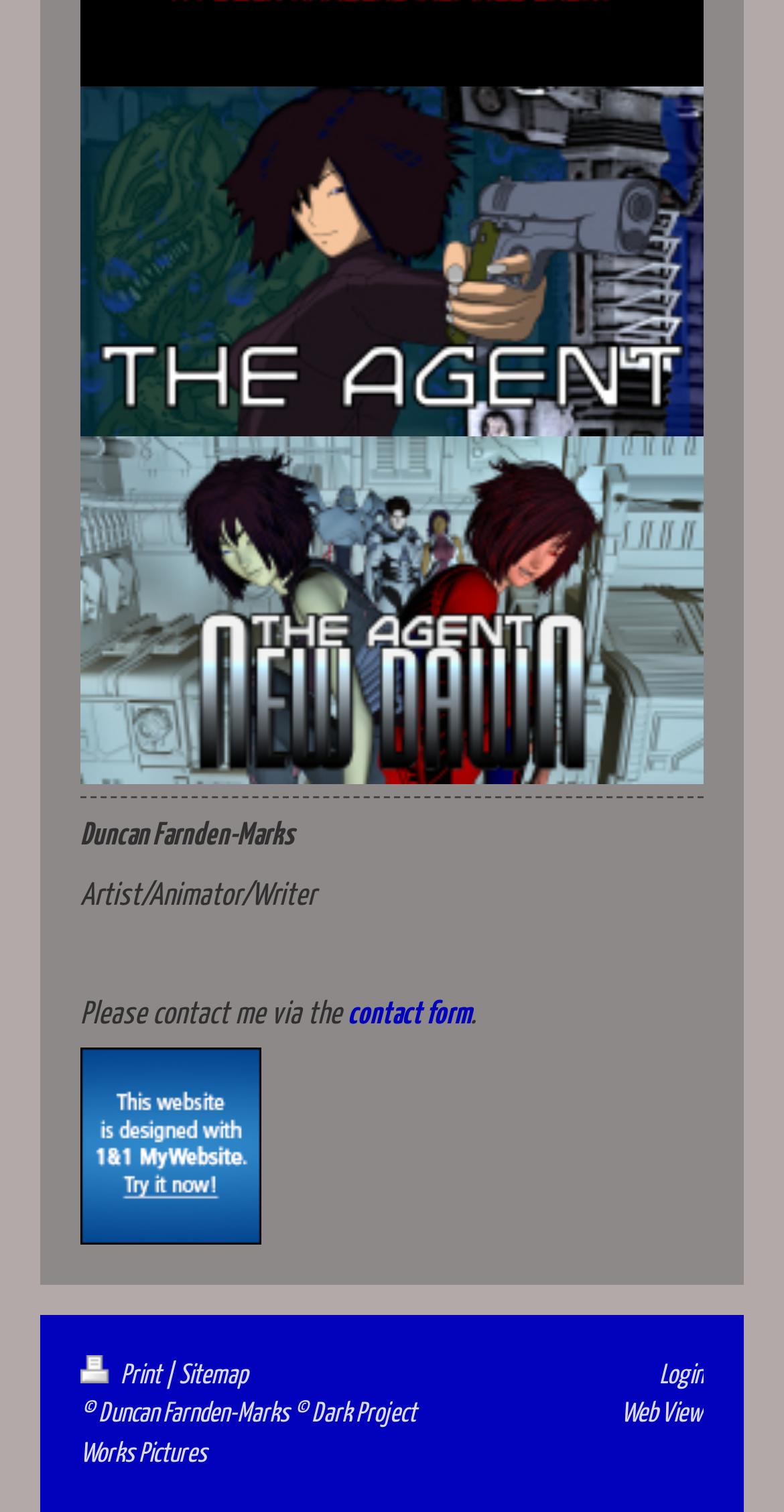Based on the image, please elaborate on the answer to the following question:
How can you contact Duncan Farnden-Marks?

The StaticText element 'Please contact me via the' is followed by a link 'contact form', implying that this is the way to contact Duncan Farnden-Marks.